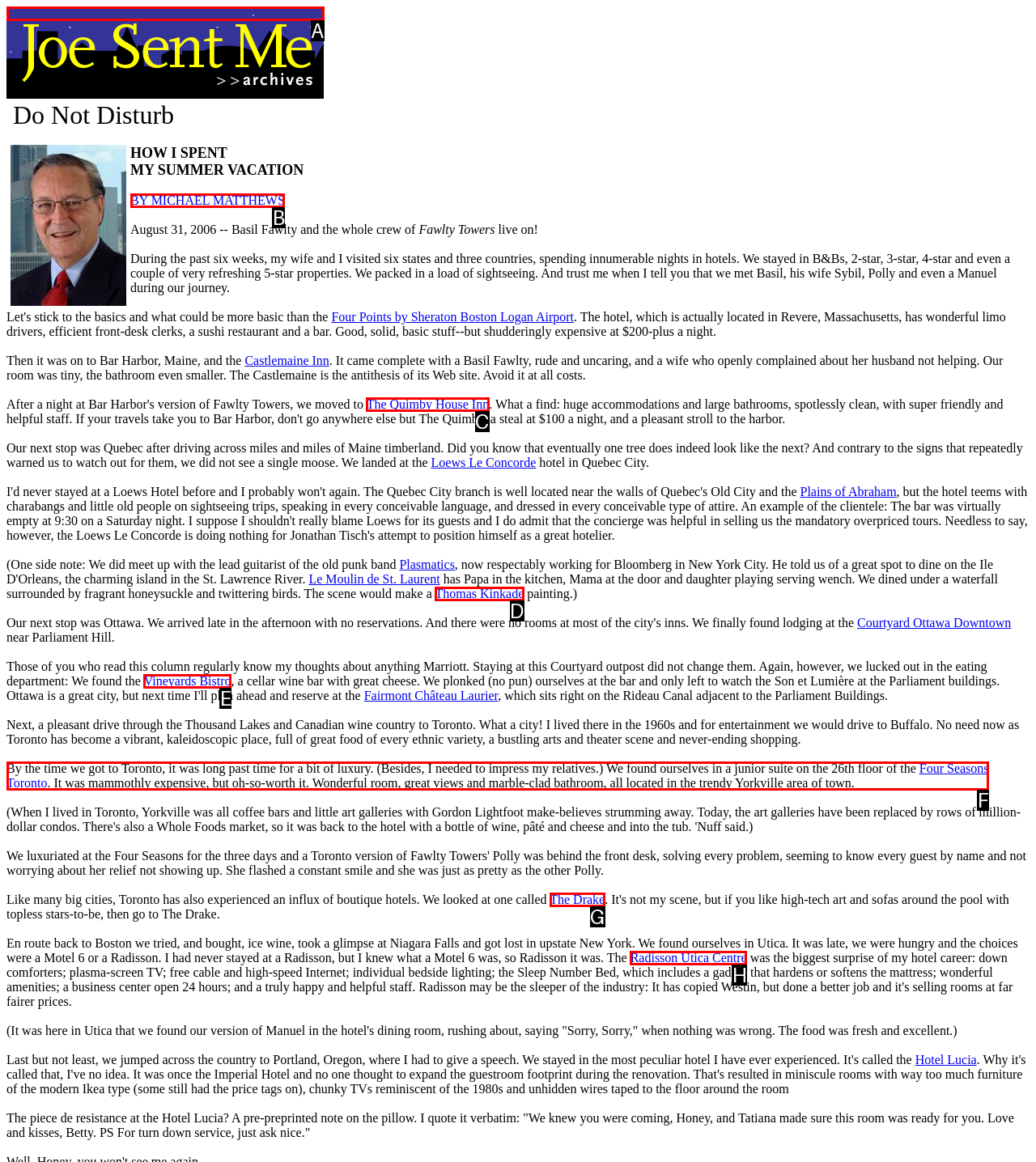Determine the UI element that matches the description: The Quimby House Inn
Answer with the letter from the given choices.

C